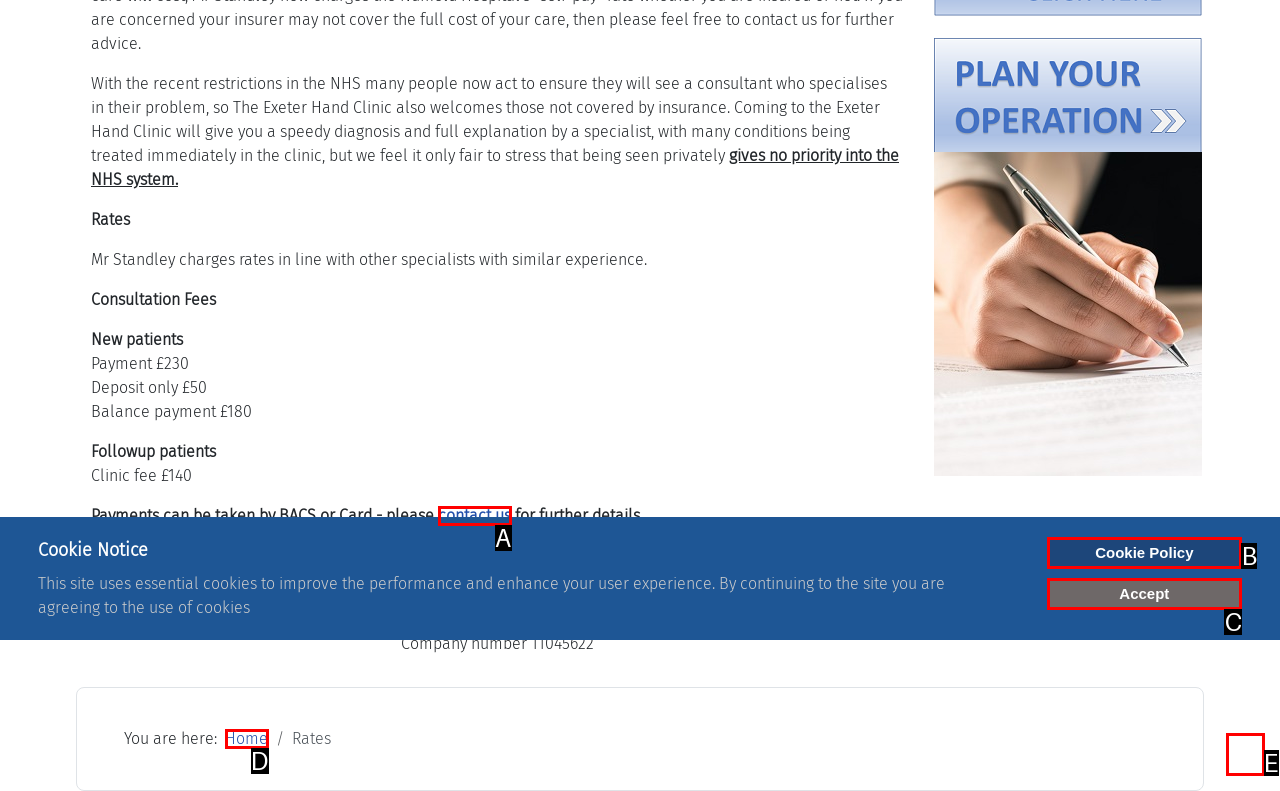With the provided description: Cookie Policy, select the most suitable HTML element. Respond with the letter of the selected option.

B